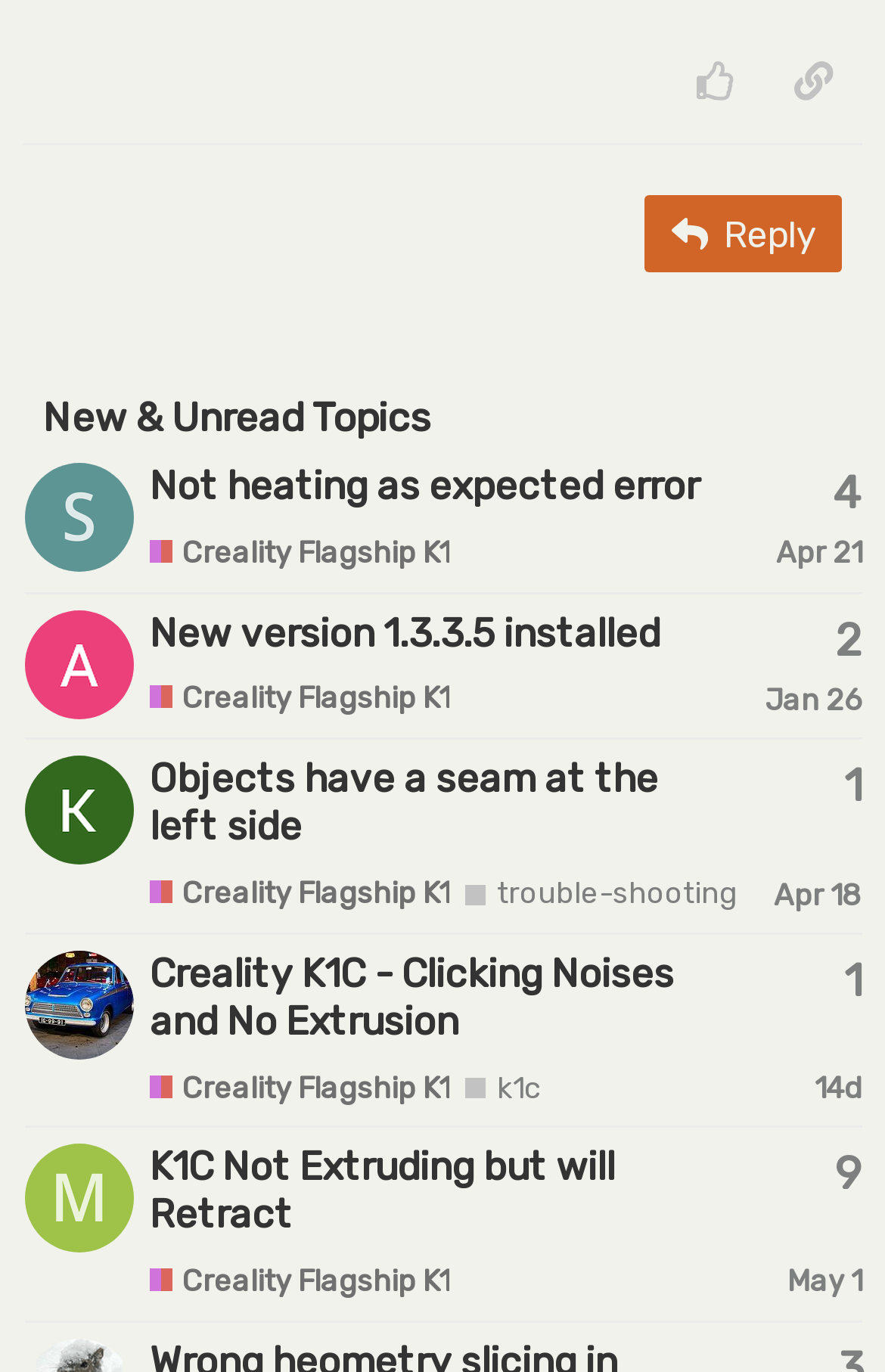Utilize the details in the image to thoroughly answer the following question: What is the username of the user who posted the topic 'Not heating as expected error'?

I can see that the topic 'Not heating as expected error' has a link that says 'SamD's profile, latest poster'. This suggests that the username of the user who posted the topic is SamD.